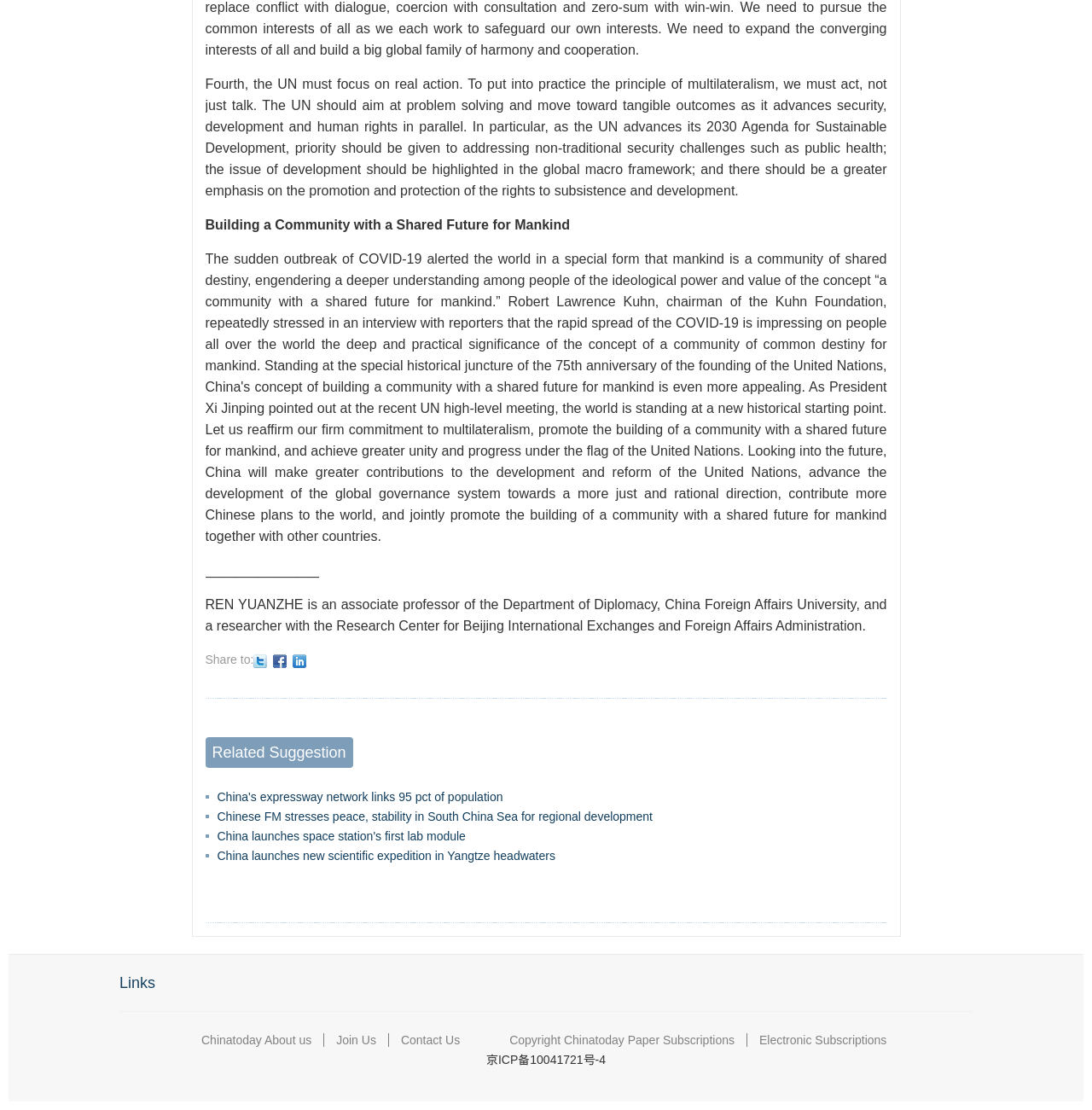How many social media platforms can you share the article to?
Please provide a single word or phrase in response based on the screenshot.

3